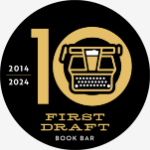Elaborate on the contents of the image in a comprehensive manner.

The image features a celebratory logo for the "First Draft Book Bar," marking its 10th anniversary from 2014 to 2024. The design is round and prominently displays the number "10" in bold typography, highlighting the milestone. Below the number is a vintage typewriter icon symbolizing the establishment's literary theme. The text "FIRST DRAFT" is featured centrally, with "BOOK BAR" succinctly indicating its purpose as a venue dedicated to books and community engagement. The color scheme of black, gold, and white gives it an elegant and modern feel, reflecting the bar's commitment to a sophisticated yet welcoming atmosphere for book lovers and patrons alike.